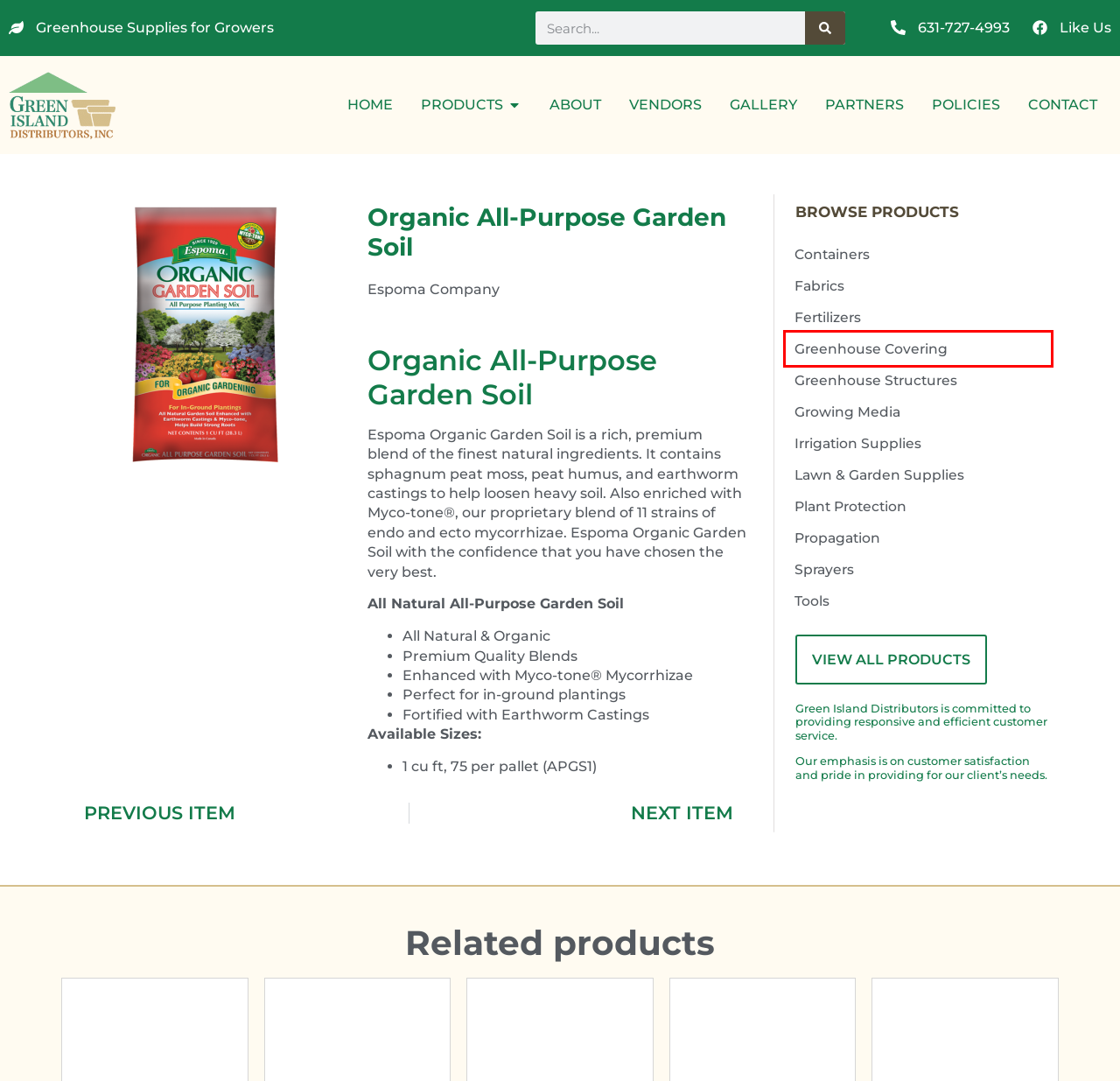You’re provided with a screenshot of a webpage that has a red bounding box around an element. Choose the best matching webpage description for the new page after clicking the element in the red box. The options are:
A. TCA 20 Injection Molded Hanging Basket - Green Island Distributors
B. Containers - Green Island Distributors
C. Policies - Green Island Distributors
D. Growing Media - Green Island Distributors
E. Greenhouse Structures - Green Island Distributors
F. Tools - Green Island Distributors
G. Greenhouse Covering - Green Island Distributors
H. Vendors - Green Island Distributors

G